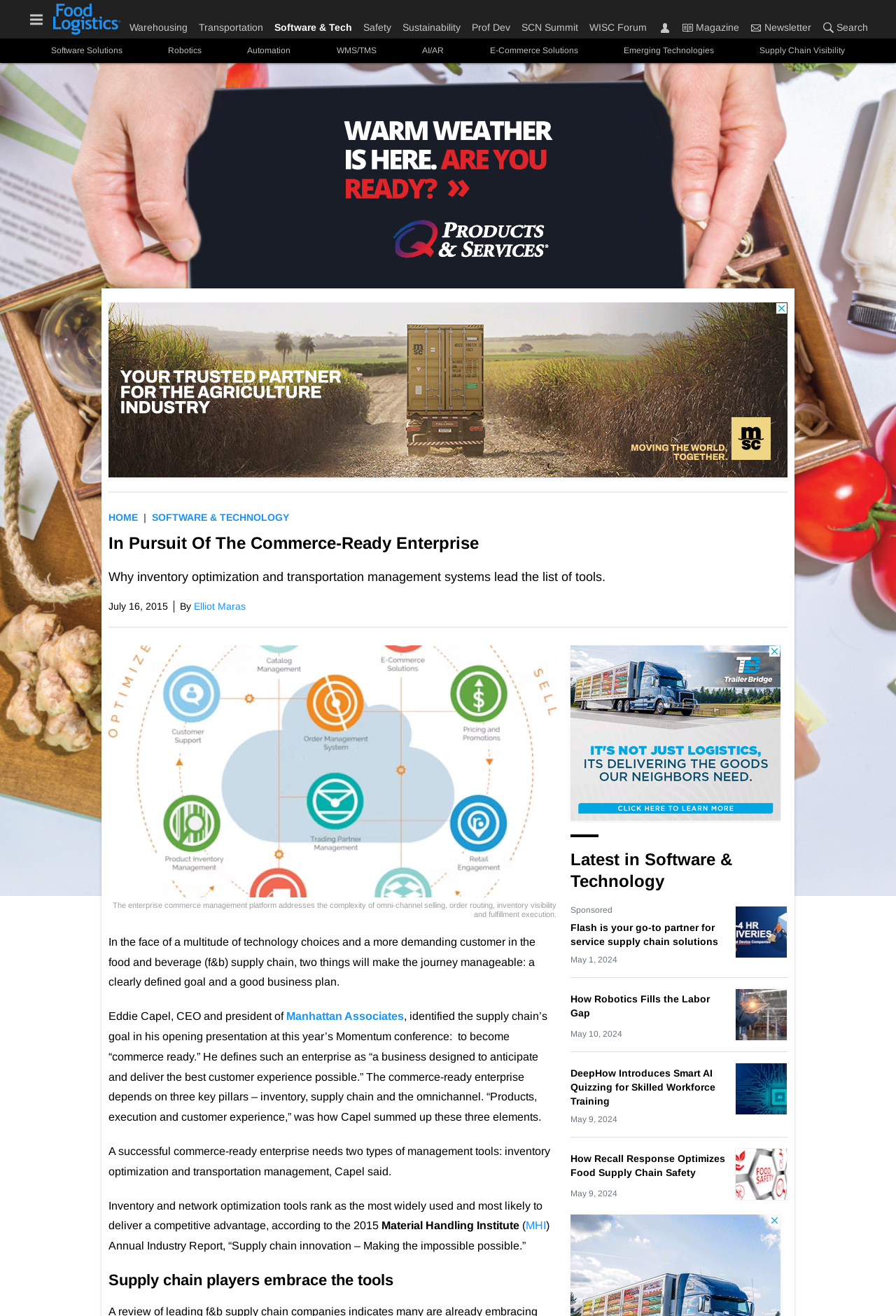Answer the question using only a single word or phrase: 
What is the name of the magazine?

Food Logistics